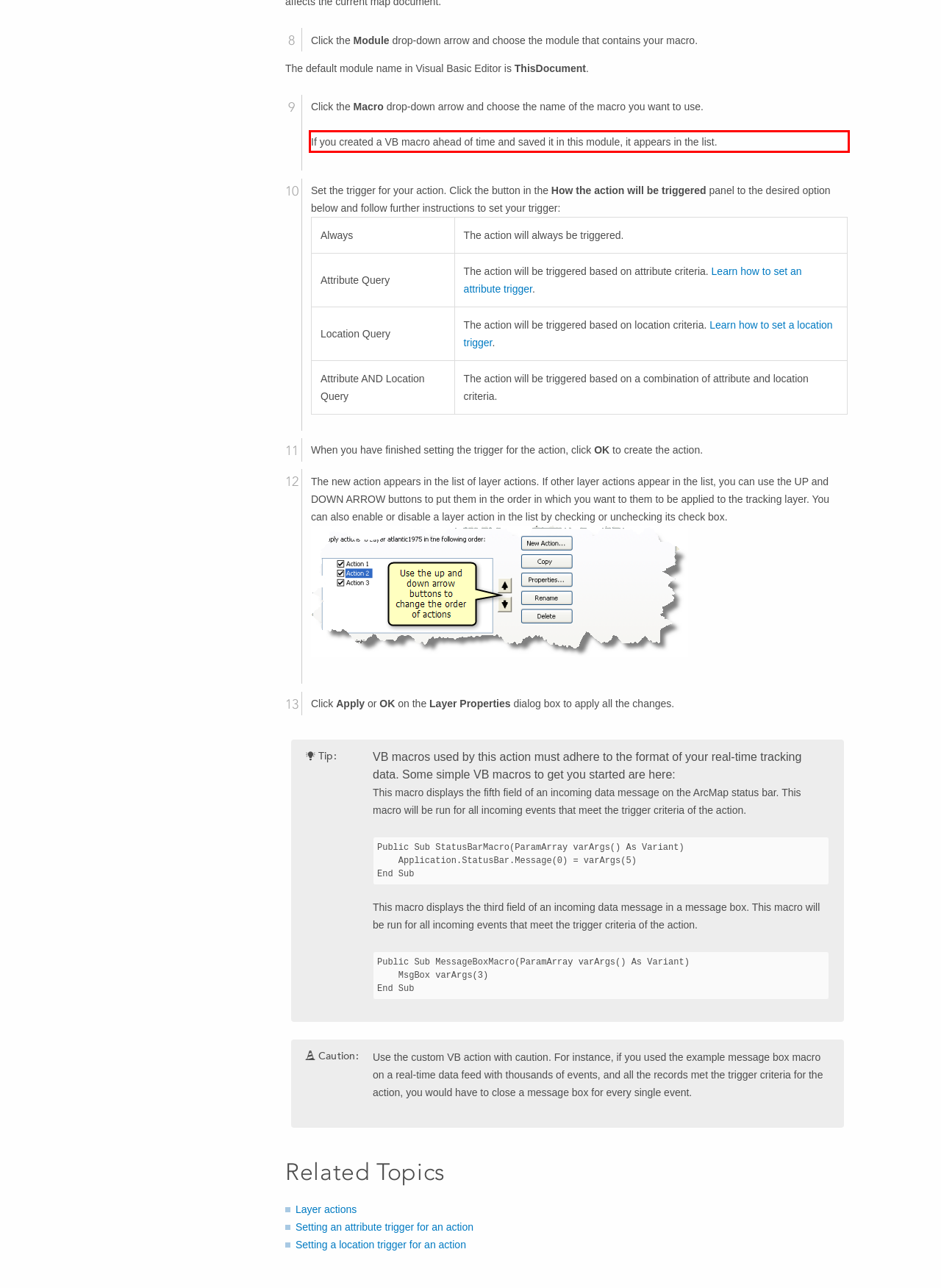Please examine the webpage screenshot containing a red bounding box and use OCR to recognize and output the text inside the red bounding box.

If you created a VB macro ahead of time and saved it in this module, it appears in the list.